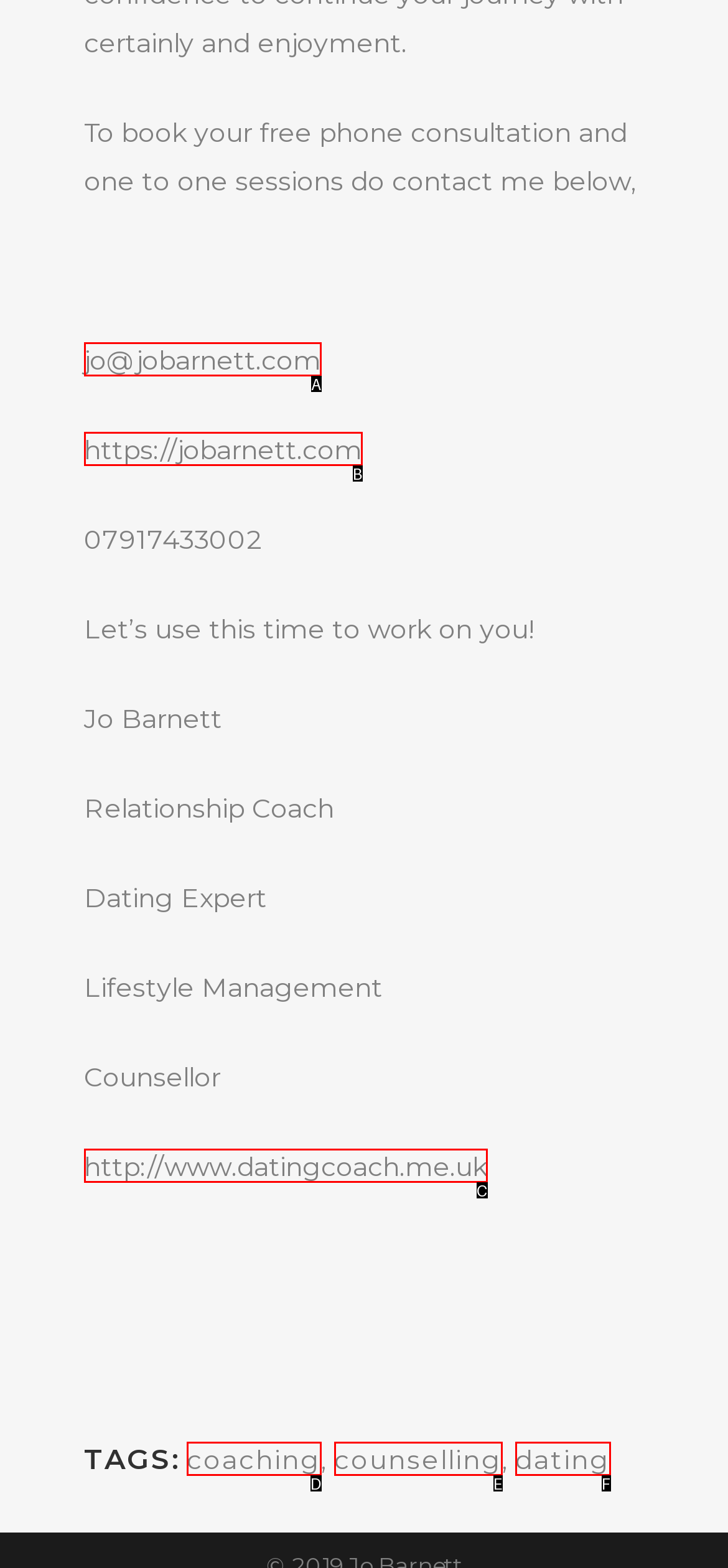Identify the UI element that best fits the description: coaching
Respond with the letter representing the correct option.

D